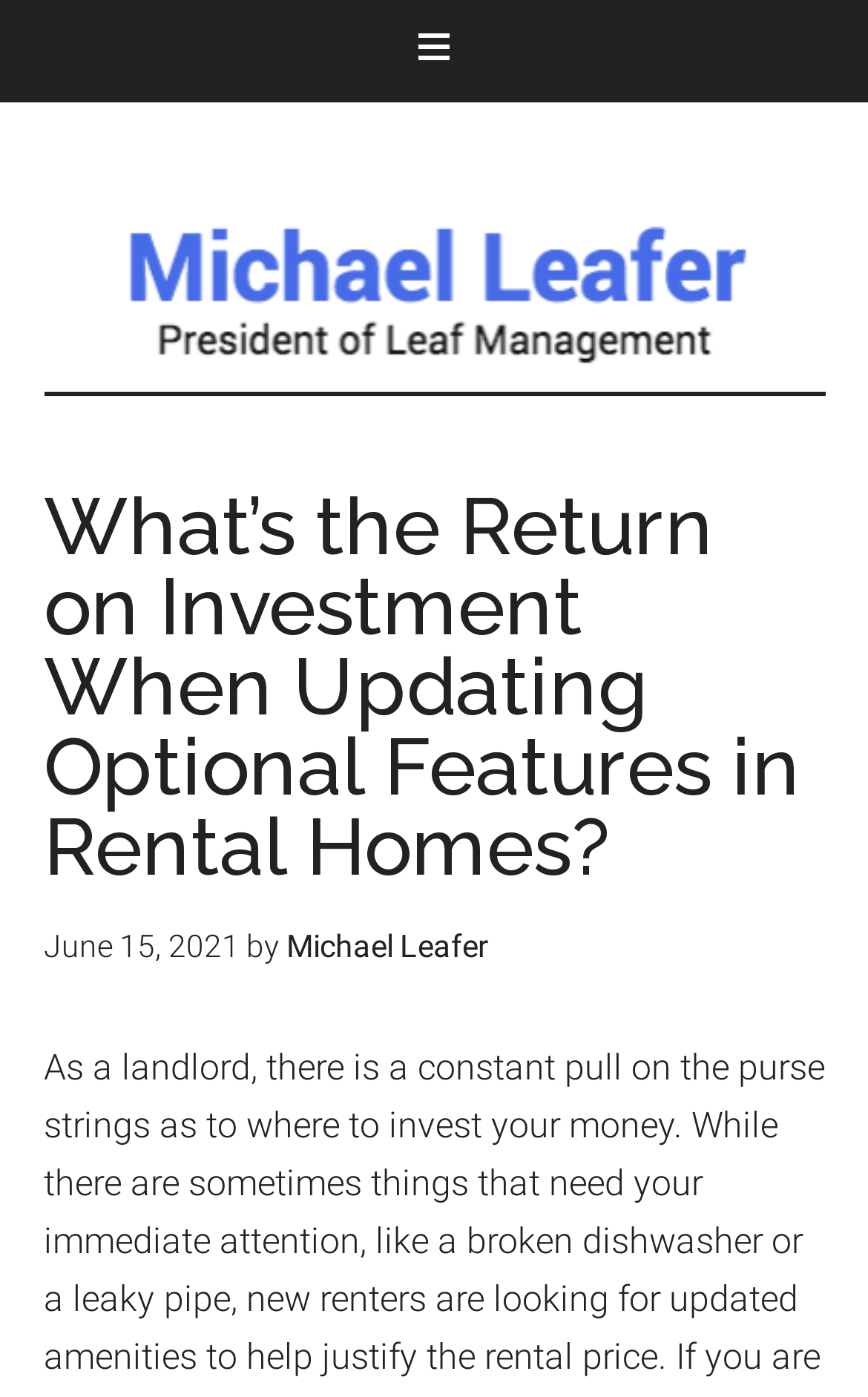Find the bounding box of the element with the following description: "Michael Leafer". The coordinates must be four float numbers between 0 and 1, formatted as [left, top, right, bottom].

[0.329, 0.664, 0.563, 0.69]